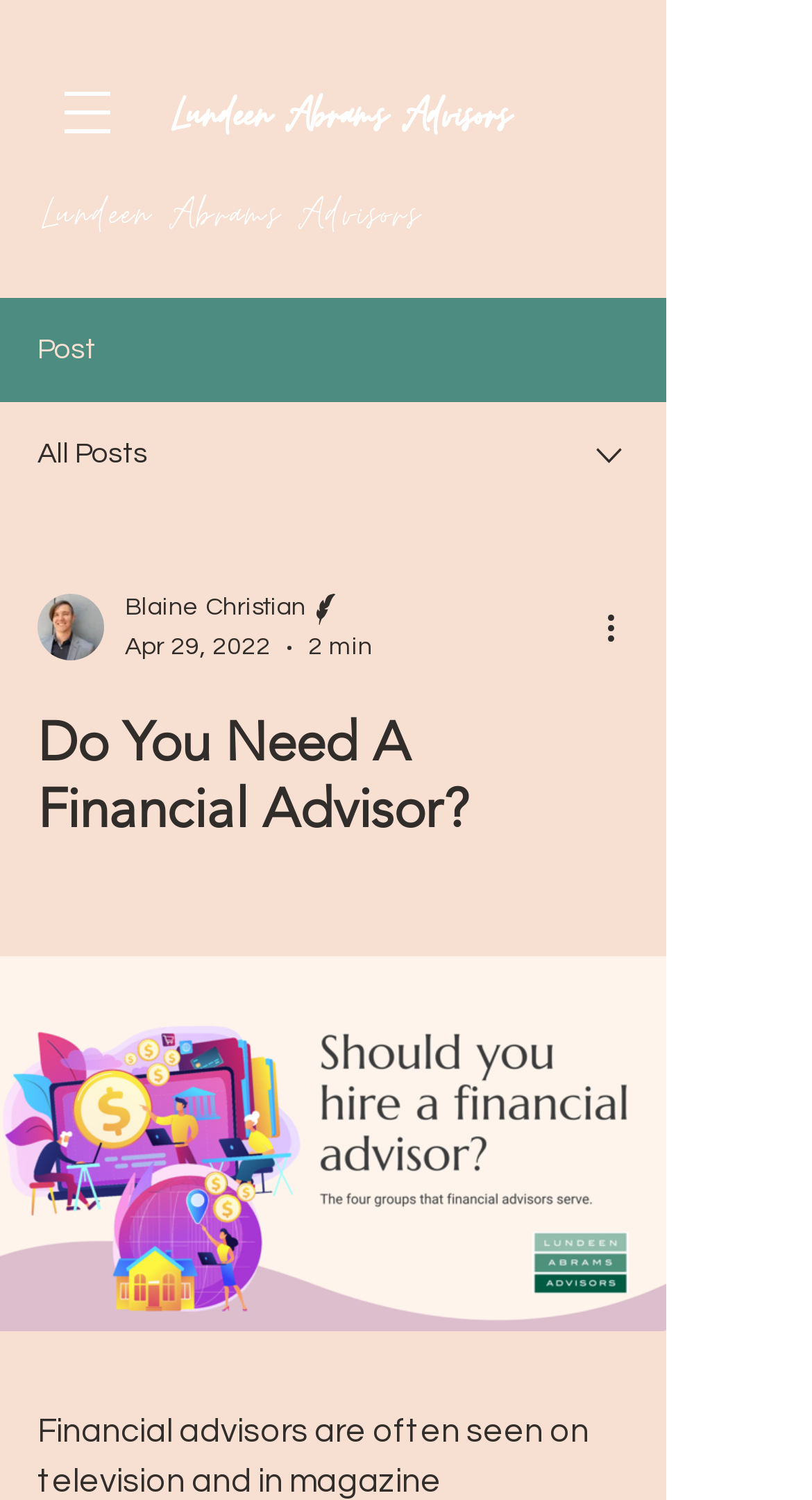Using the information from the screenshot, answer the following question thoroughly:
What is the topic of the post?

I inferred the topic of the post by looking at the heading element with the text 'Do You Need A Financial Advisor?' which is a prominent element on the webpage, suggesting that the post is about financial advisors.